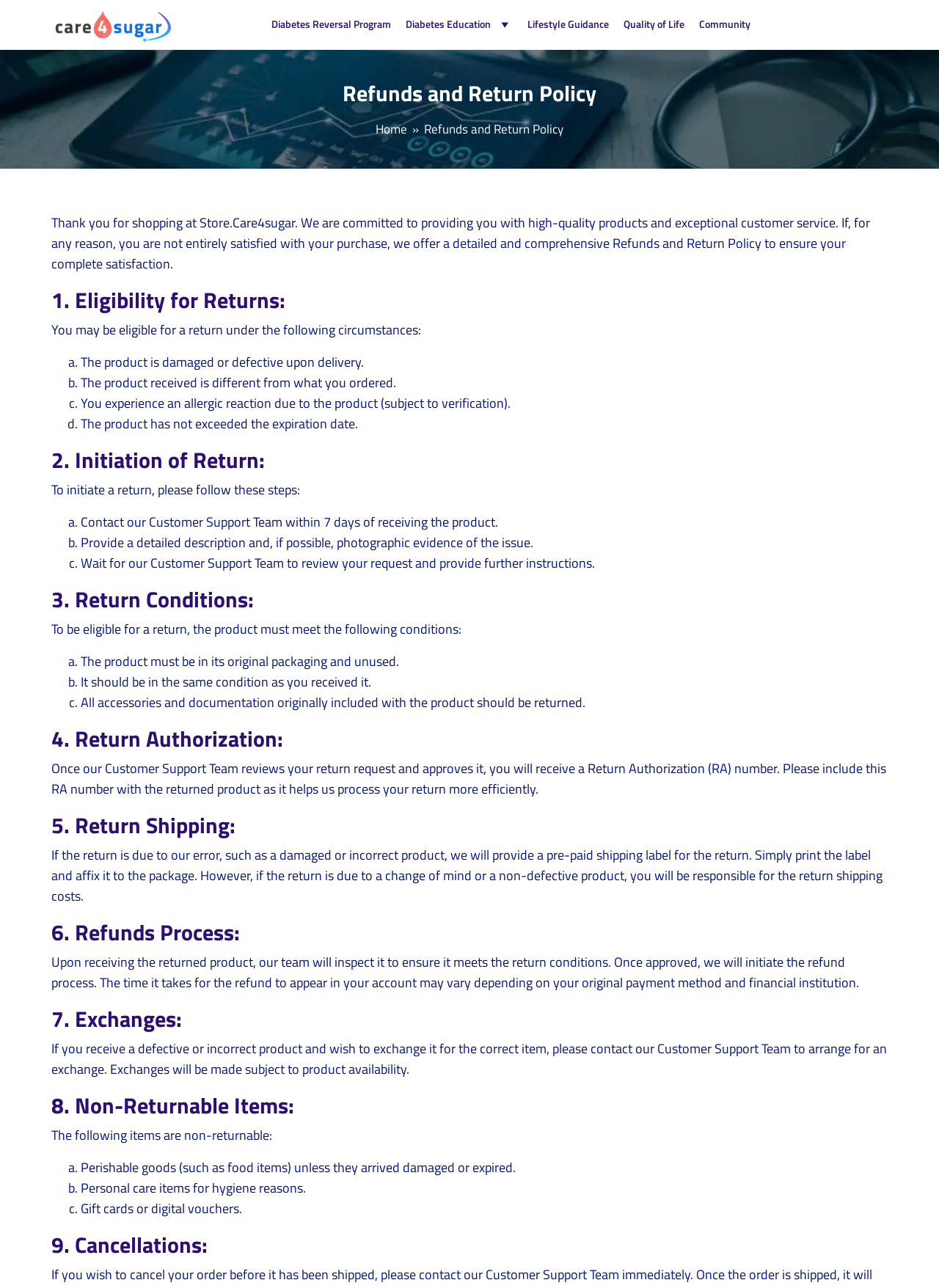Please specify the coordinates of the bounding box for the element that should be clicked to carry out this instruction: "Click on the 'Submit' button". The coordinates must be four float numbers between 0 and 1, formatted as [left, top, right, bottom].

[0.629, 0.379, 0.703, 0.406]